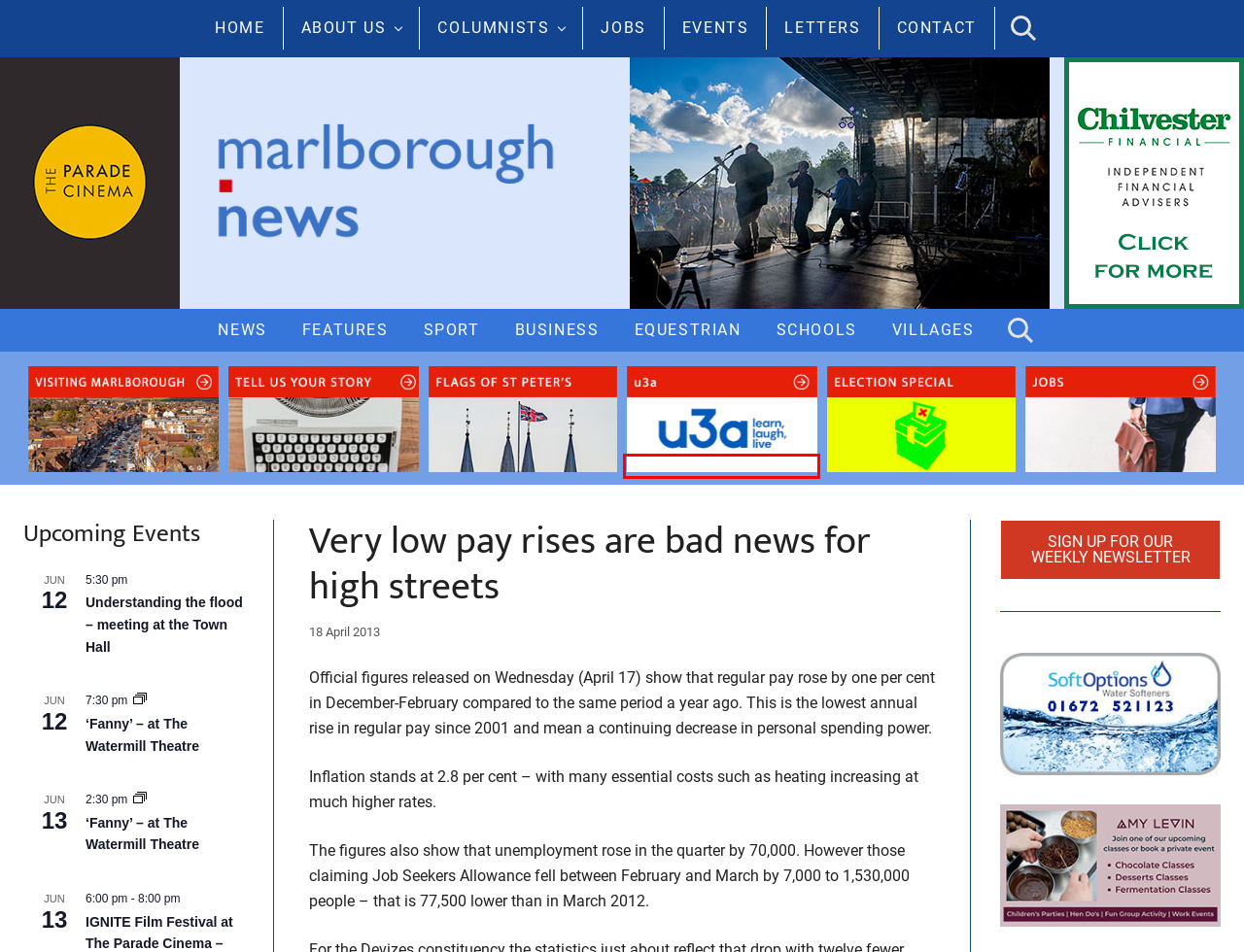You have a screenshot of a webpage with a red rectangle bounding box around an element. Identify the best matching webpage description for the new page that appears after clicking the element in the bounding box. The descriptions are:
A. Horsebox - Horsebox
B. Events from 11 June – 15 June
C. Villages Archives - Marlborough News
D. Business Archives - Marlborough News
E. Columnists - Marlborough News
F. The Parade Cinema
G. Understanding the flood - meeting at the Town Hall - Marlborough News
H. u3a - Marlborough News

H